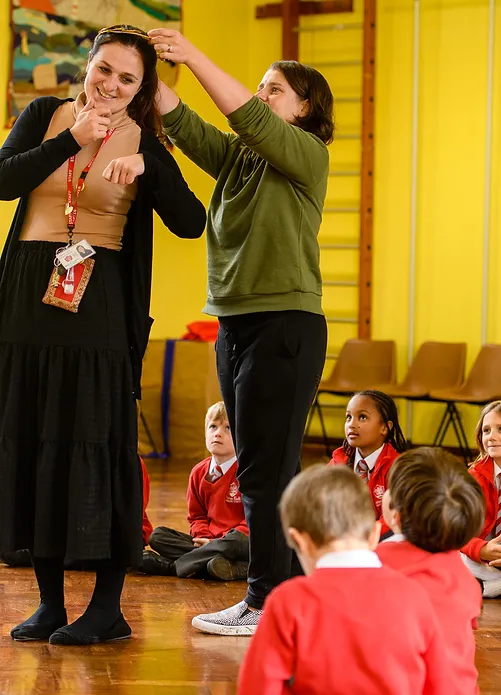Give a detailed account of what is happening in the image.

In a vibrant classroom setting, two educators engage in a playful and interactive activity. One woman, dressed in a long black skirt and a beige top, smiles as another woman, wearing a green top and dark pants, adjusts her hair playfully. Around them, captivated children in red uniforms sit on the floor, watching intently. Their expressions reflect curiosity and excitement, showcasing a nurturing learning environment. The bright yellow walls and wooden floor enhance the cheerful atmosphere, illustrating the dynamic nature of educational activities that encourage creativity and participation among young learners.